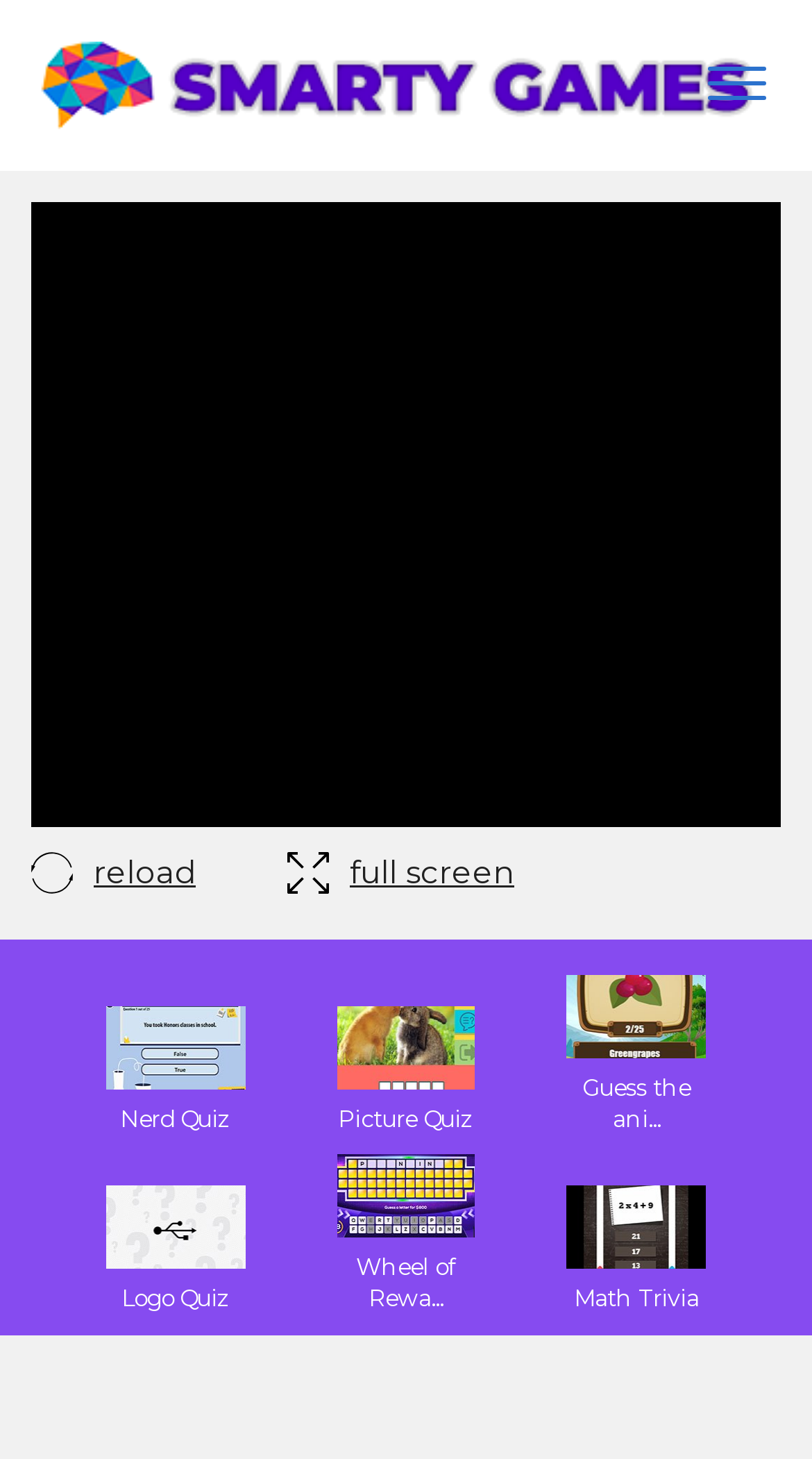What is the position of the 'Toggle navigation' button?
Provide a detailed and well-explained answer to the question.

According to the bounding box coordinates, the 'Toggle navigation' button has a y1 value of 0.043, which indicates that it is located at the top of the webpage. Its x2 value of 0.962 suggests that it is positioned on the right side of the webpage.